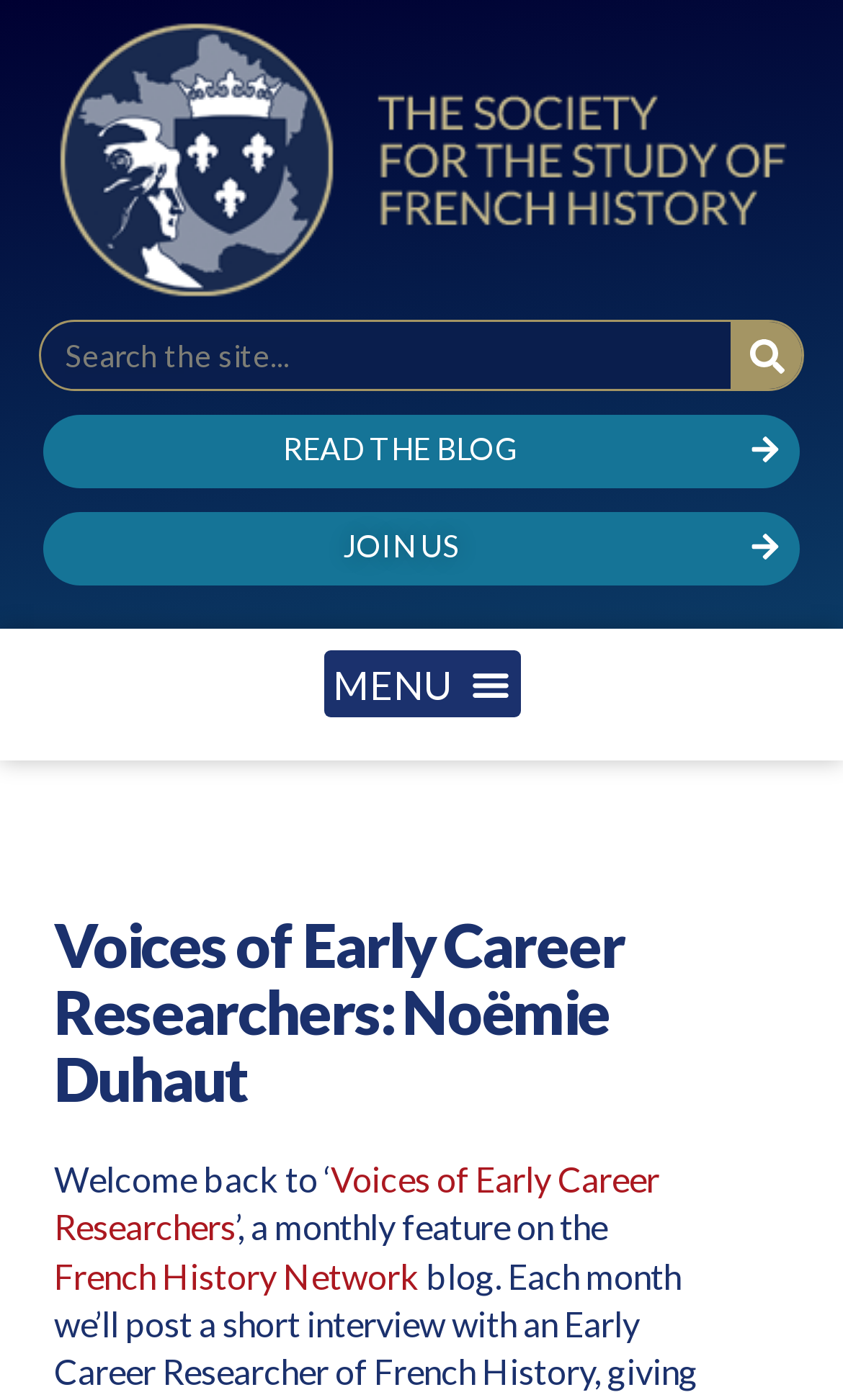Locate and extract the headline of this webpage.

Voices of Early Career Researchers: Noëmie Duhaut